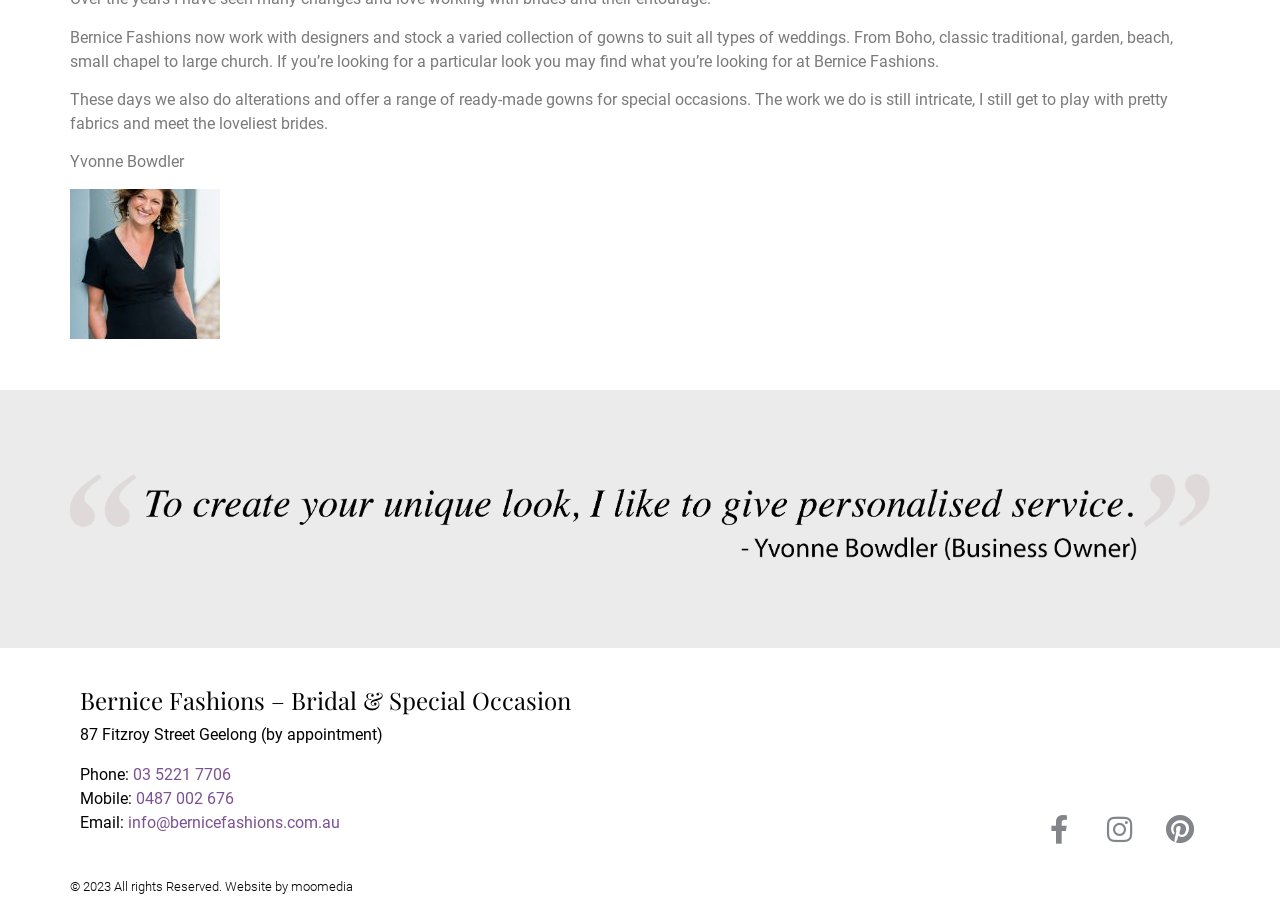By analyzing the image, answer the following question with a detailed response: Who is the owner of Bernice Fashions?

The text 'Yvonne Bowdler' is present on the webpage, and it is likely that she is the owner of Bernice Fashions, as her name is mentioned alongside the business name.